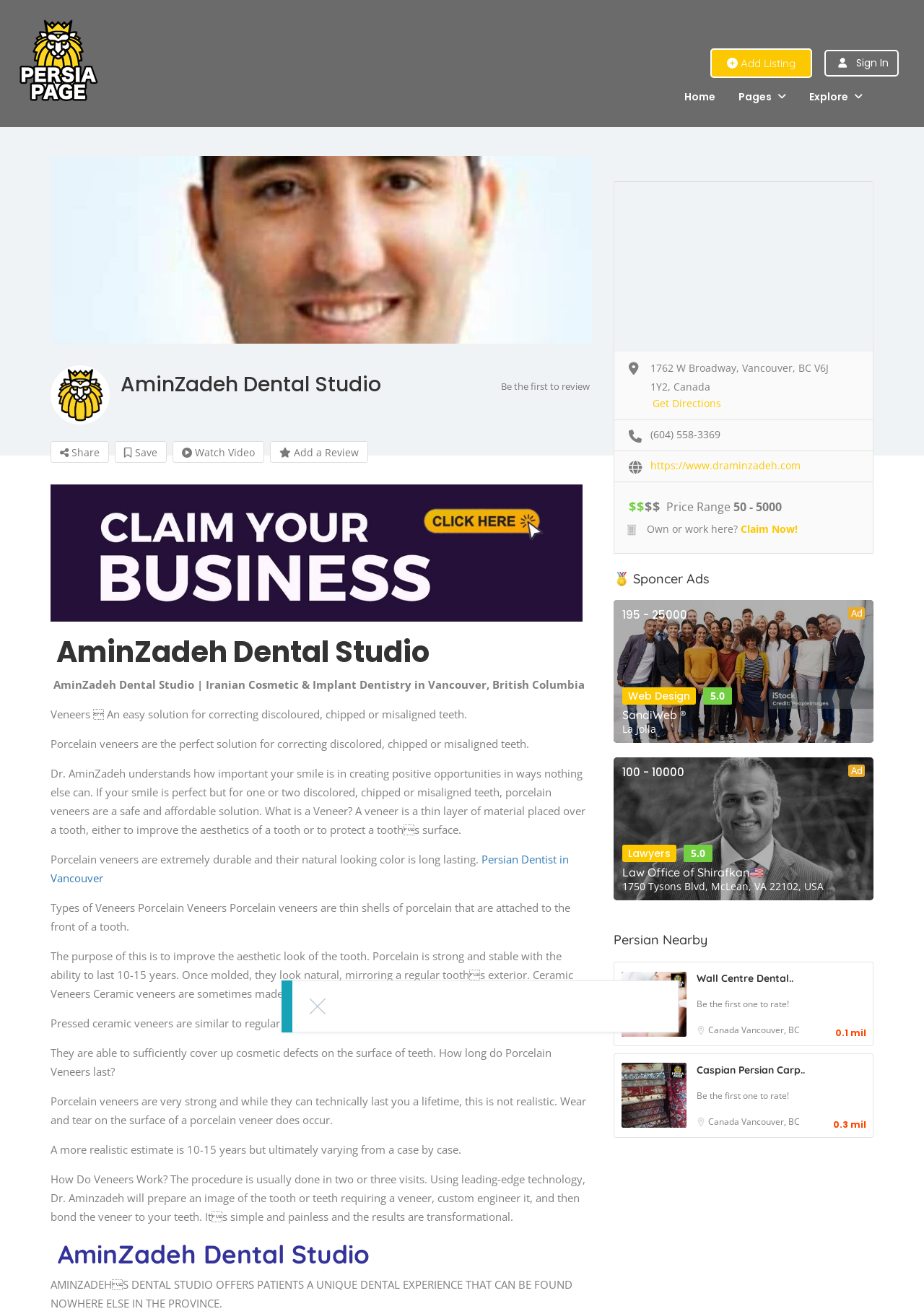Locate the bounding box coordinates of the area where you should click to accomplish the instruction: "Click on the 'Add Listing' link".

[0.769, 0.037, 0.879, 0.059]